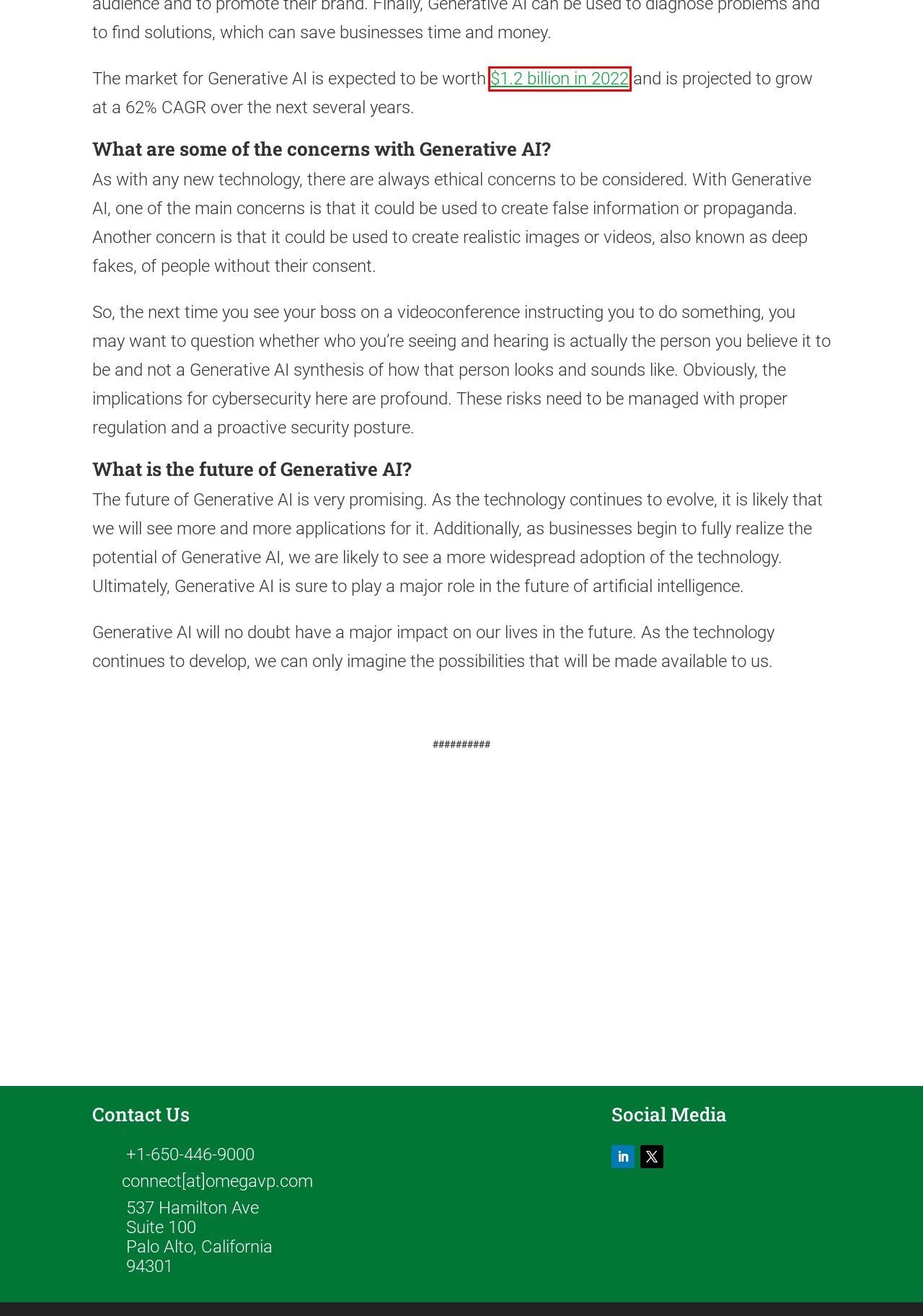View the screenshot of the webpage containing a red bounding box around a UI element. Select the most fitting webpage description for the new page shown after the element in the red bounding box is clicked. Here are the candidates:
A. Ark
B. Error Page
C. Team | Omega Venture Partners
D. Home | Omega Venture Partners
E. Portfolio | Omega Venture Partners
F. OpenAI
G. Blog | Omega Venture Partners
H. Companies | Omega Venture Partners Job Board

B